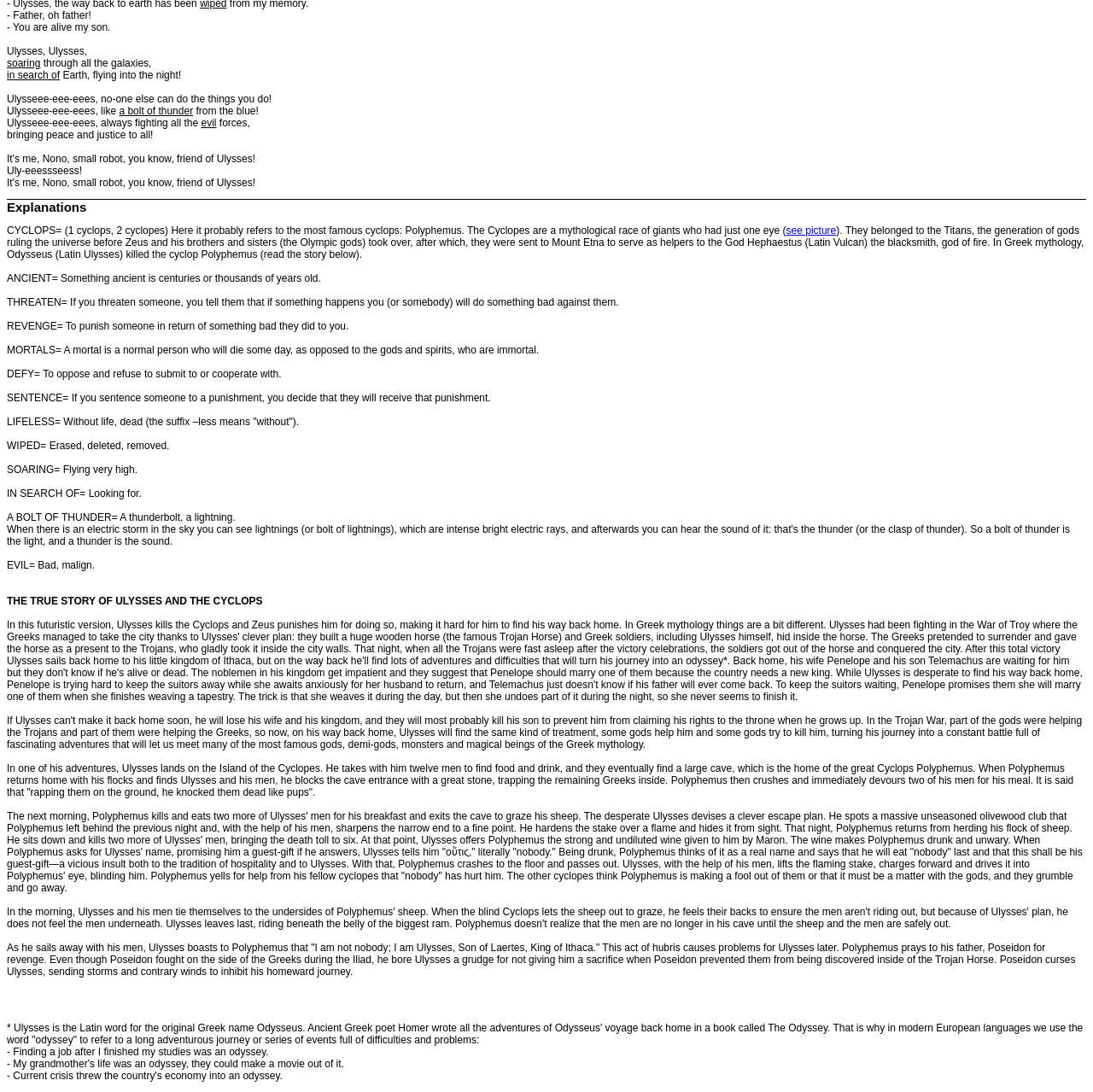Please specify the bounding box coordinates in the format (top-left x, top-left y, bottom-right x, bottom-right y), with values ranging from 0 to 1. Identify the bounding box for the UI component described as follows: see picture

[0.719, 0.206, 0.765, 0.217]